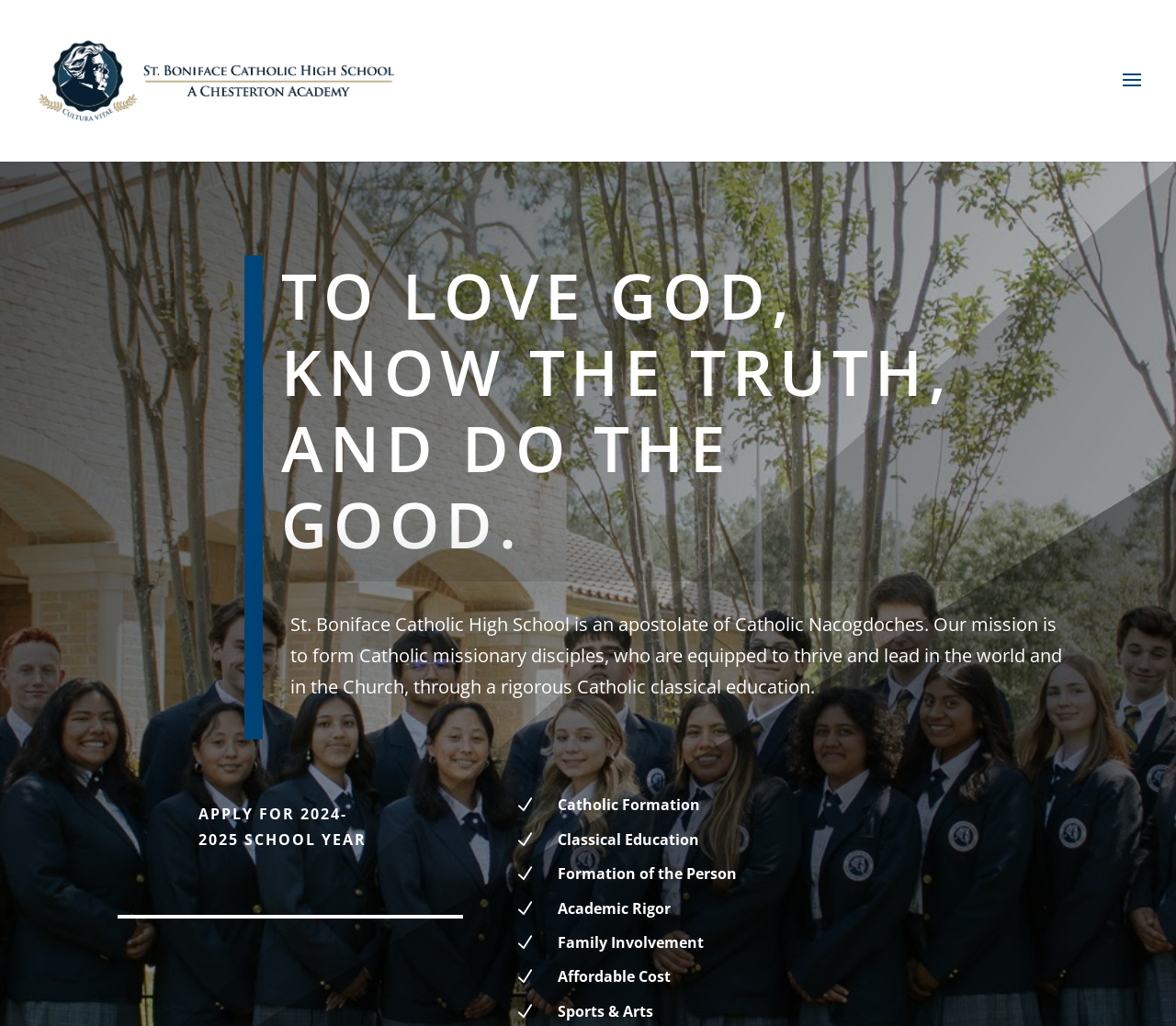What is the title or heading displayed on the webpage?

TO LOVE GOD, KNOW THE TRUTH, AND DO THE GOOD.